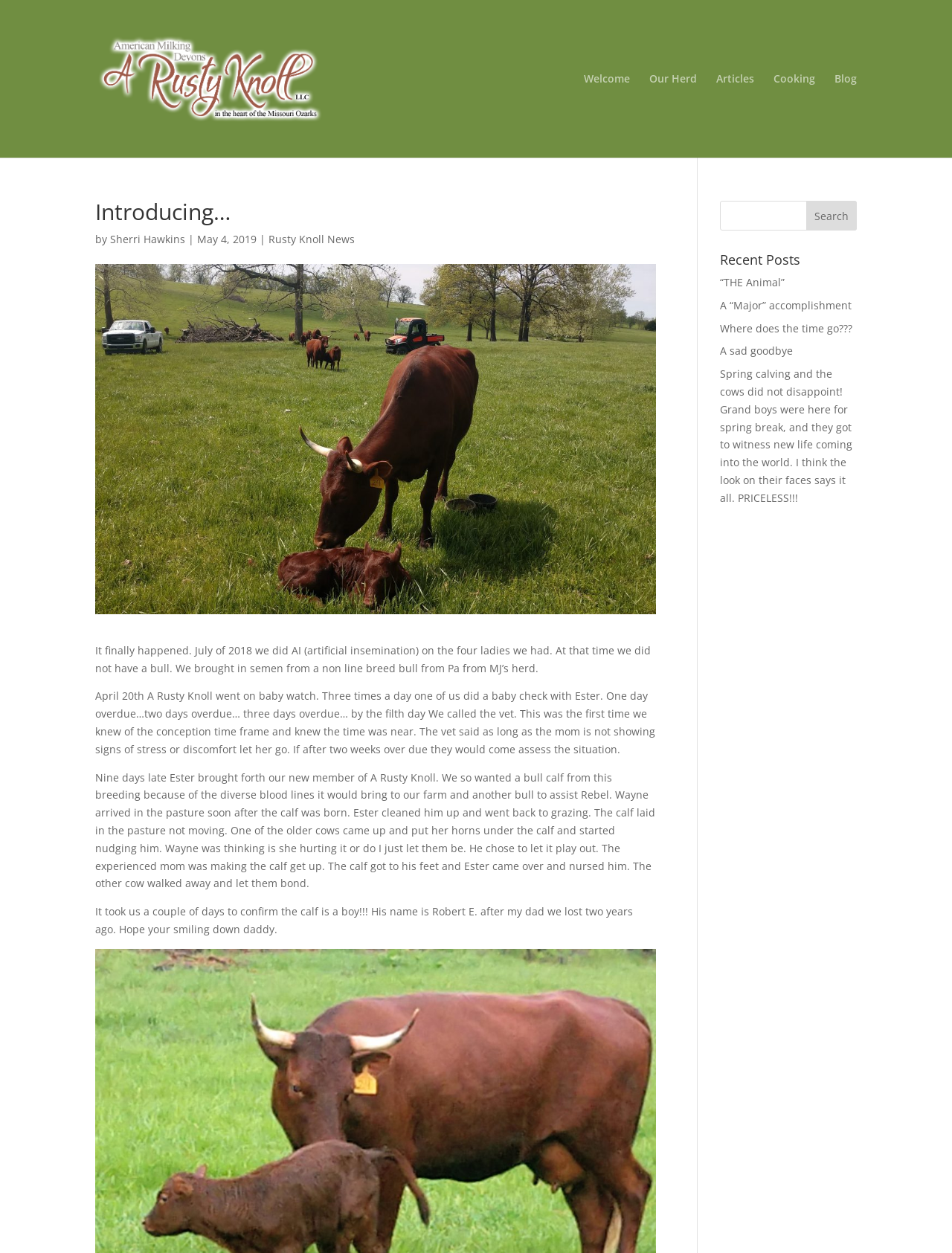Based on the image, provide a detailed and complete answer to the question: 
What is the name of the farm?

The name of the farm can be found in the top-left corner of the webpage, where it says 'Introducing... - A Rusty Knoll'. This is also the title of the webpage, and it is mentioned multiple times throughout the page.